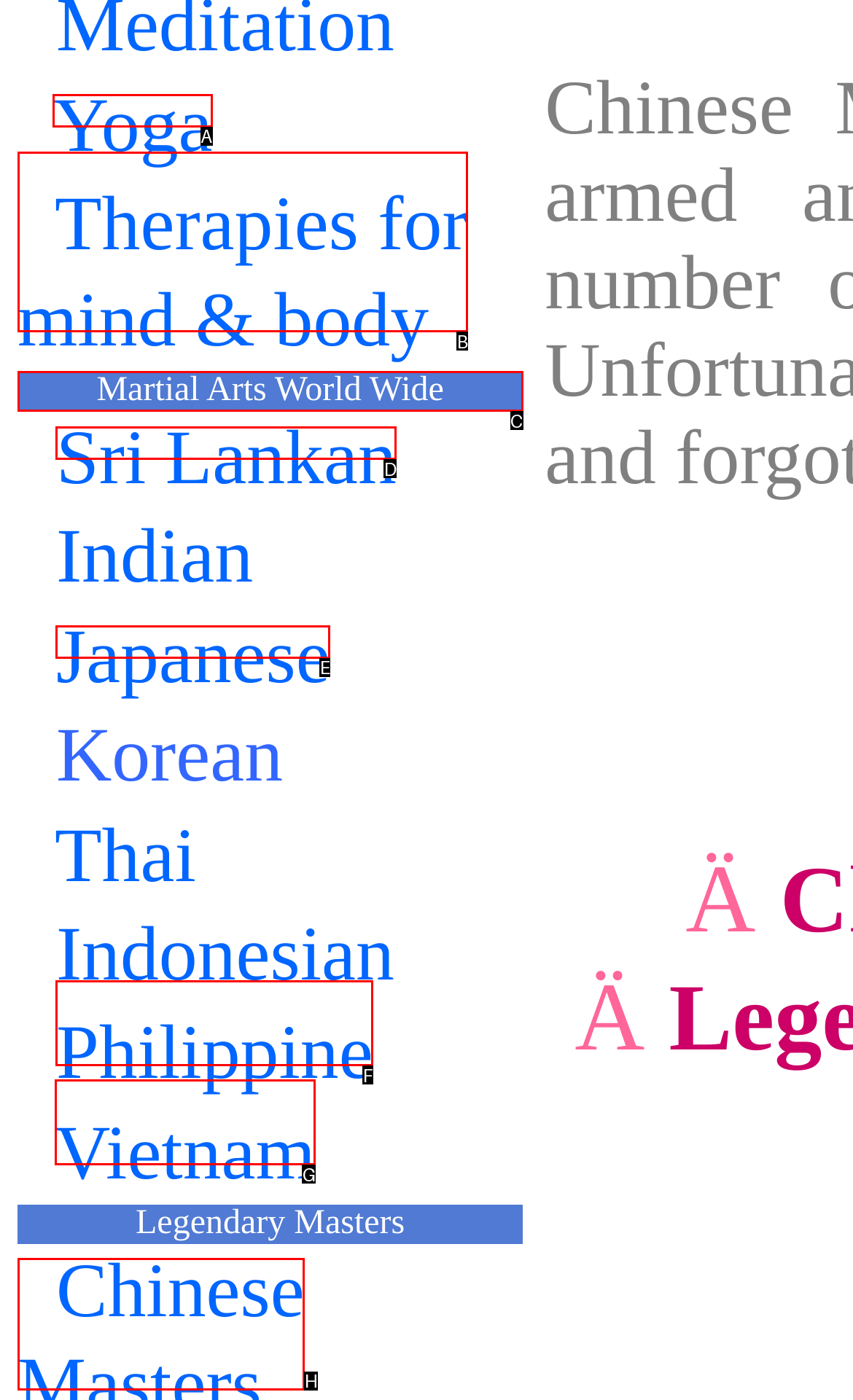Out of the given choices, which letter corresponds to the UI element required to Click on Legal? Answer with the letter.

None